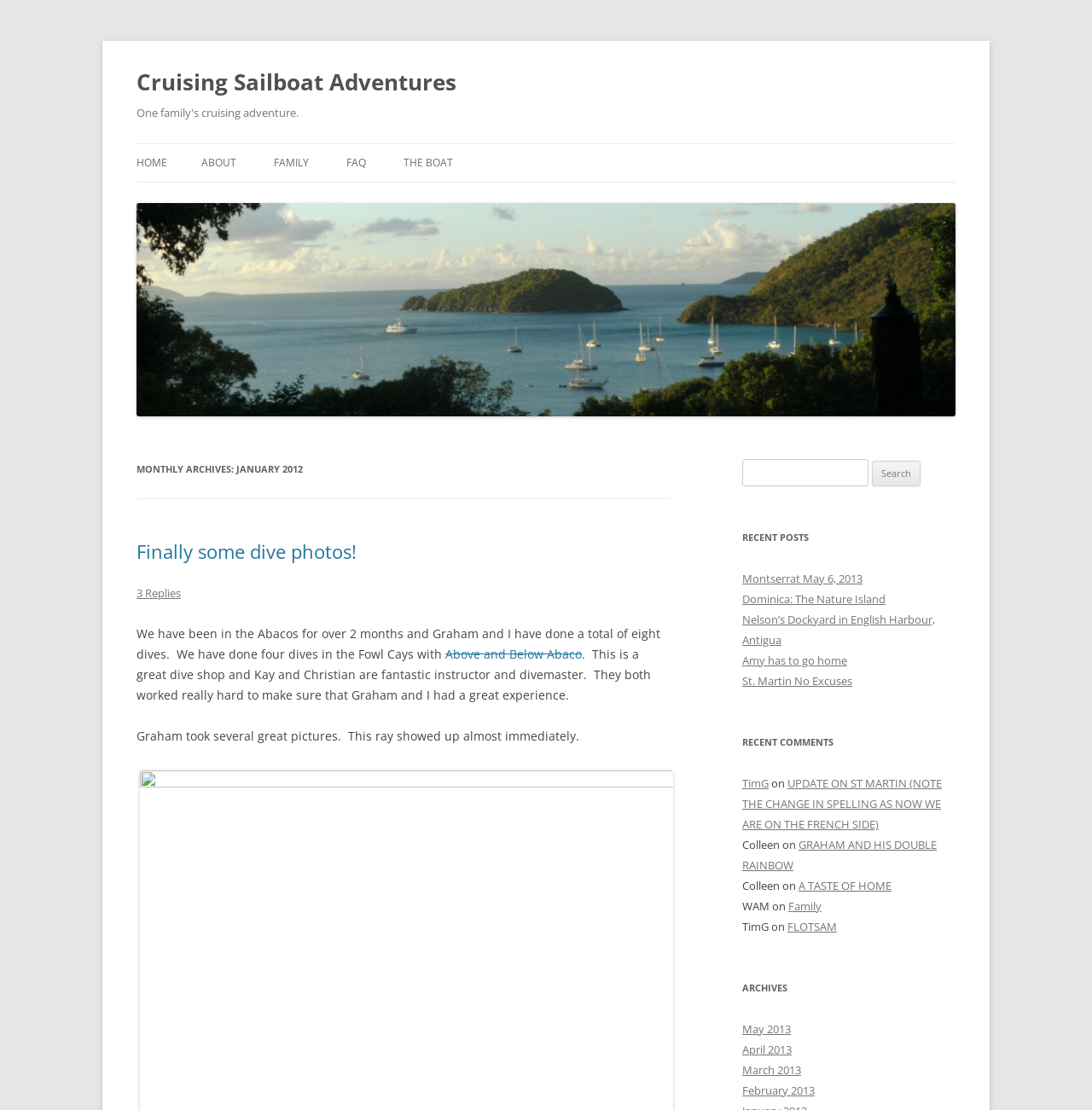What is the name of the dive shop mentioned?
Please provide a single word or phrase based on the screenshot.

Above and Below Abaco